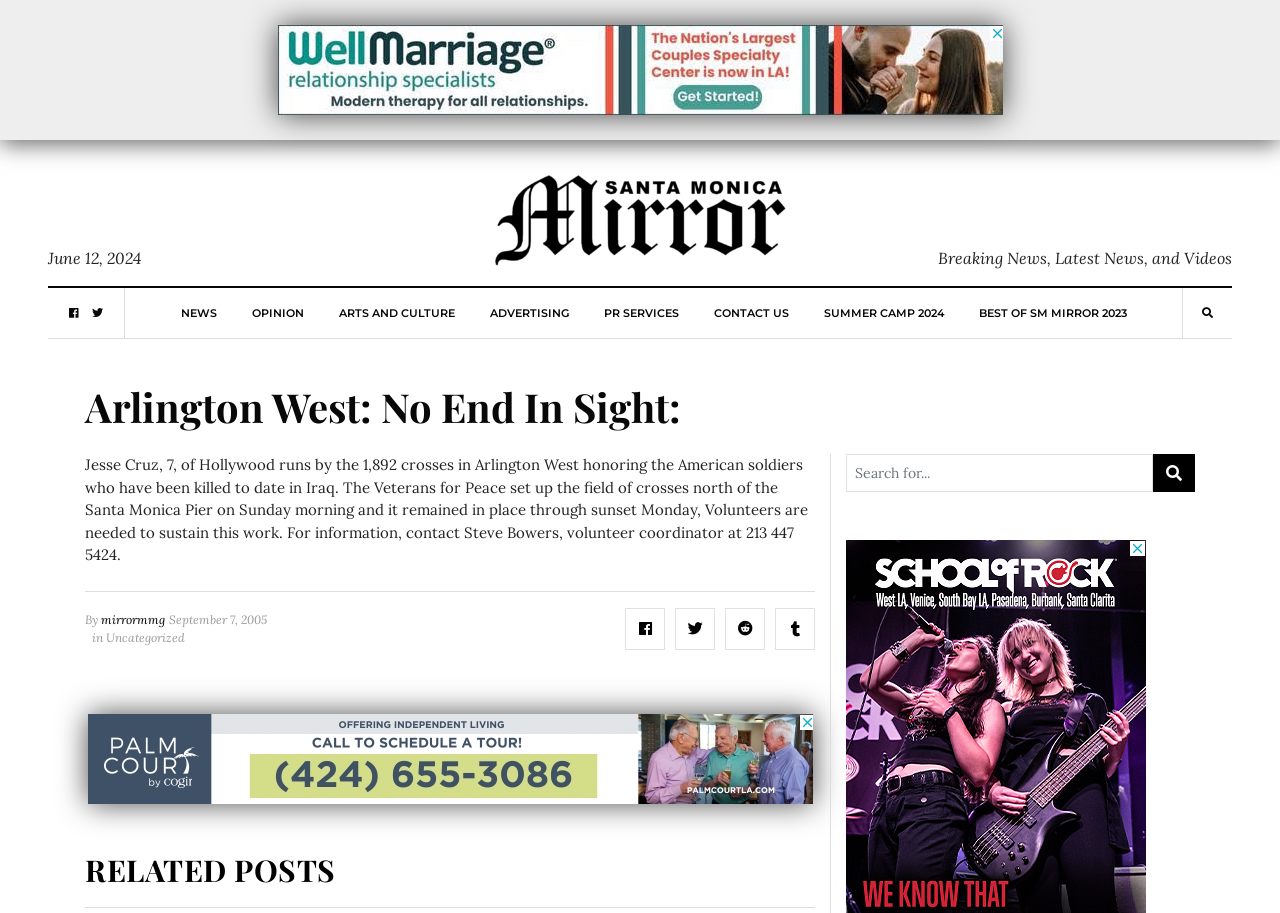Generate the main heading text from the webpage.

Arlington West: No End In Sight: